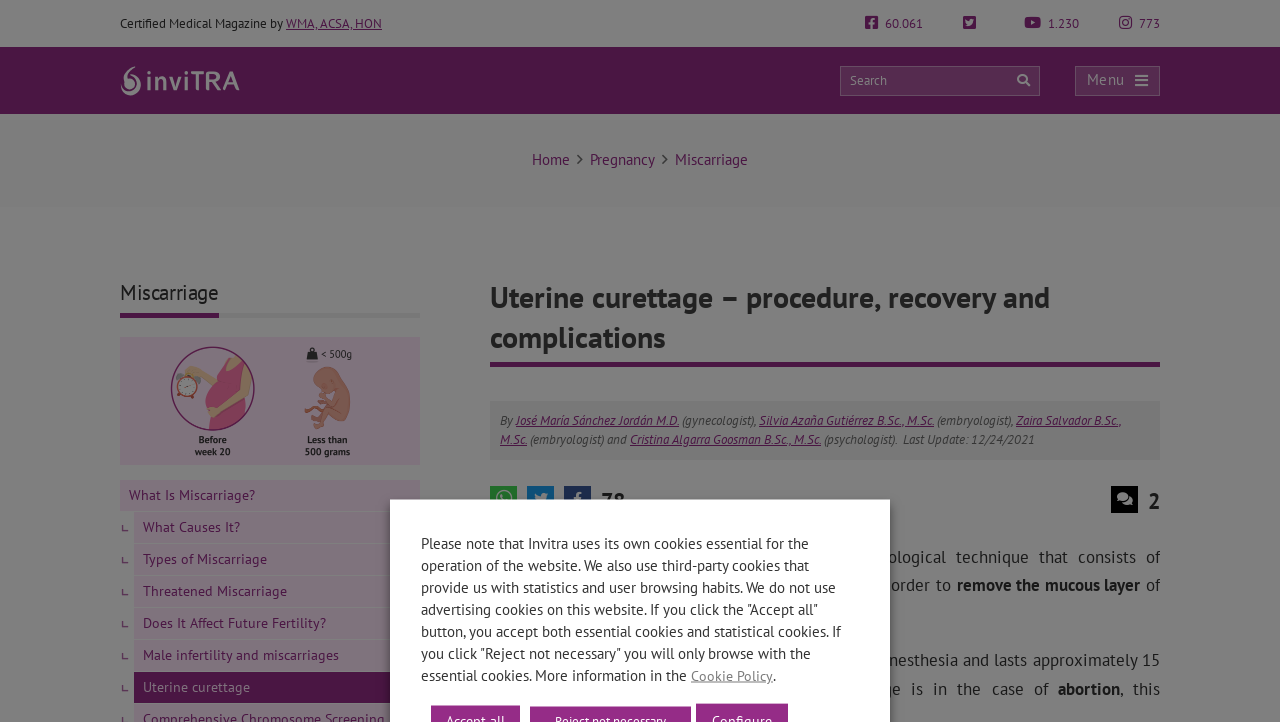Give a one-word or short phrase answer to this question: 
What is the purpose of uterine curettage?

remove mucous layer